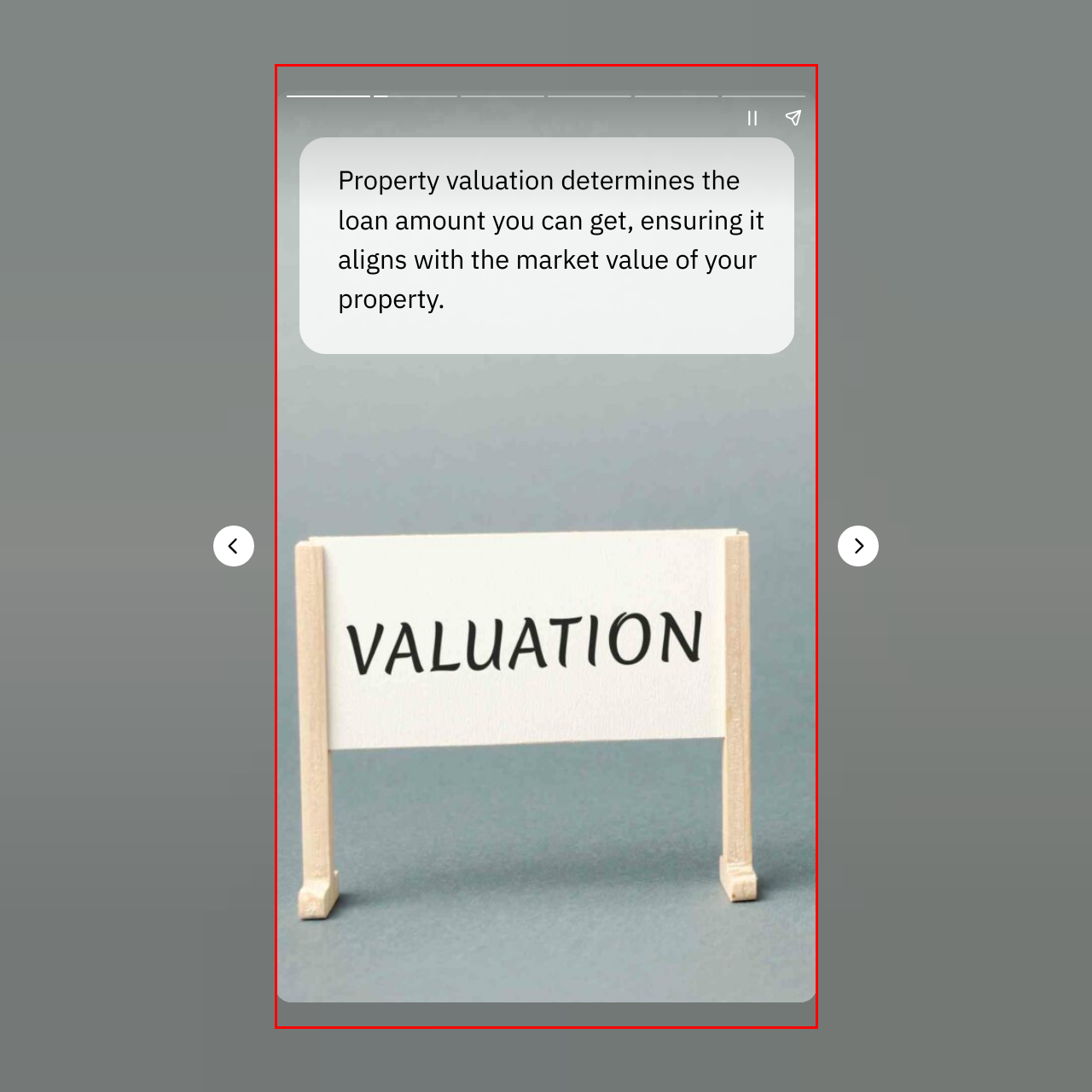What is the background of the image?
Observe the image within the red bounding box and generate a detailed answer, ensuring you utilize all relevant visual cues.

The sign is positioned in an elegant manner against a soft, neutral background, which reinforces the message that proper valuation ensures alignment with the market value of your property.